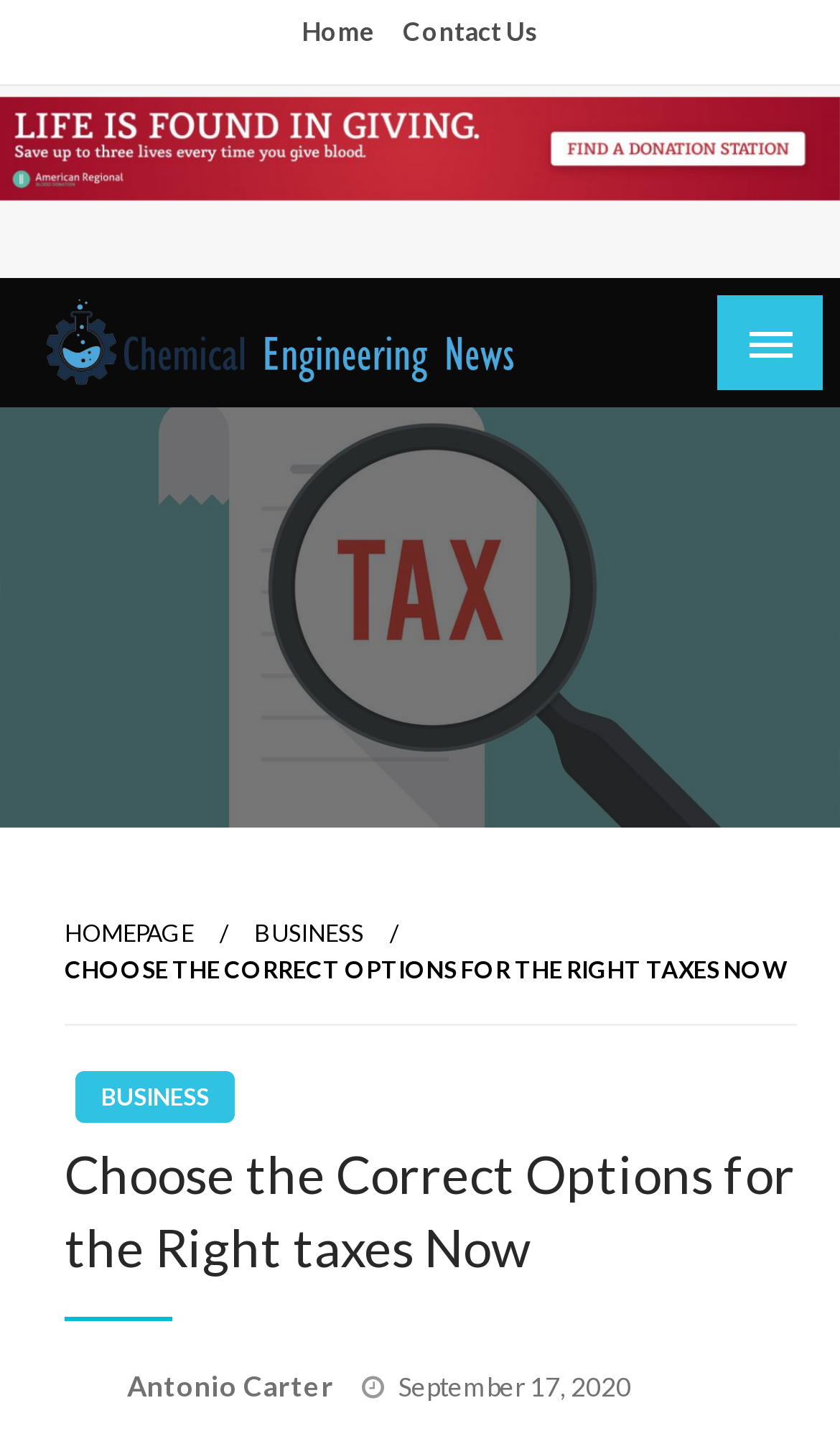Kindly provide the bounding box coordinates of the section you need to click on to fulfill the given instruction: "contact us".

[0.467, 0.002, 0.654, 0.043]